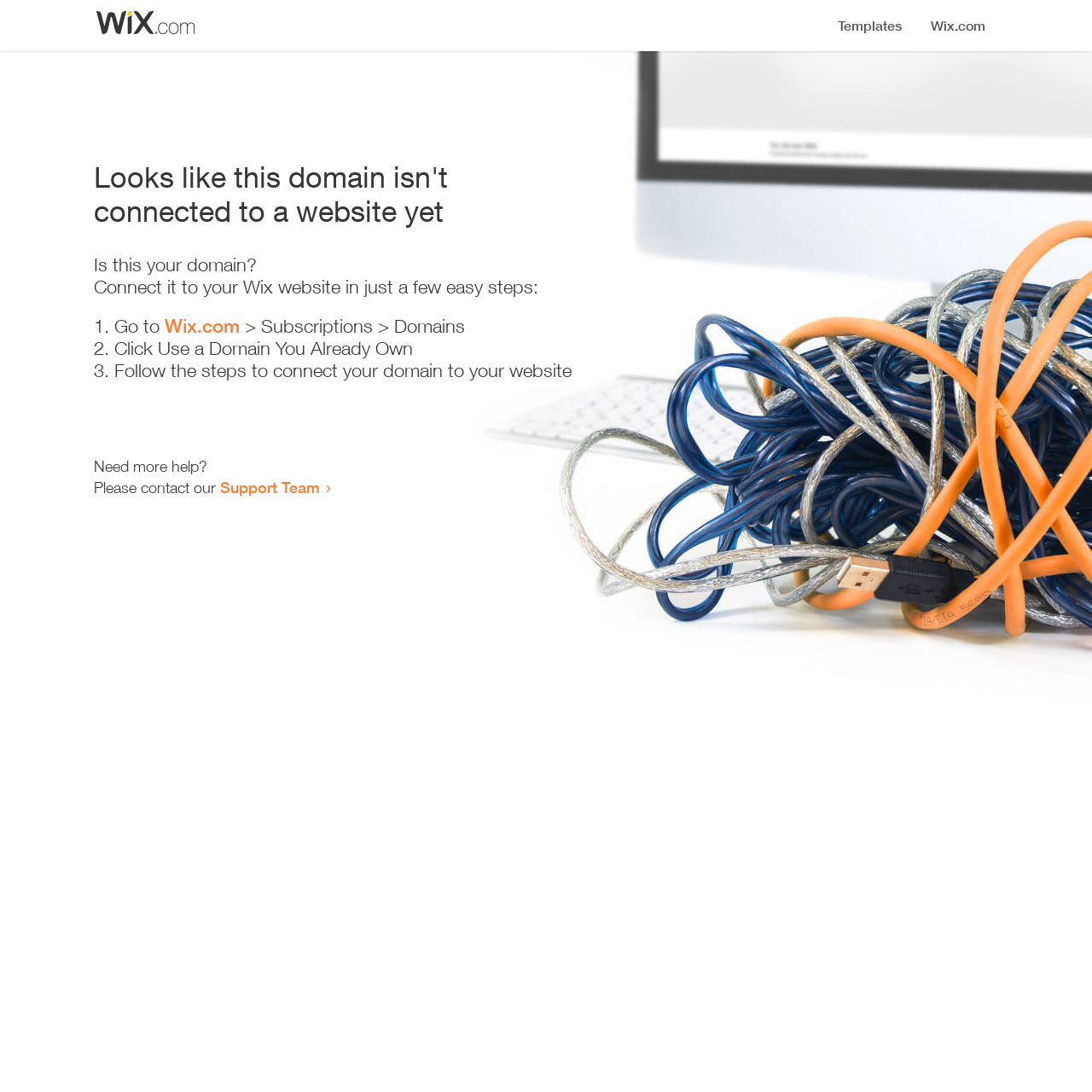Write an elaborate caption that captures the essence of the webpage.

The webpage appears to be an error page, indicating that a domain is not connected to a website yet. At the top, there is a small image, followed by a heading that states the error message. Below the heading, there is a series of instructions to connect the domain to a Wix website. The instructions are presented in a step-by-step format, with three numbered list items. Each list item contains a brief description of the action to take, with a link to Wix.com in the first step. 

To the right of the instructions, there is a small section that offers additional help, with a link to the Support Team. The overall layout is simple and easy to follow, with clear headings and concise text.